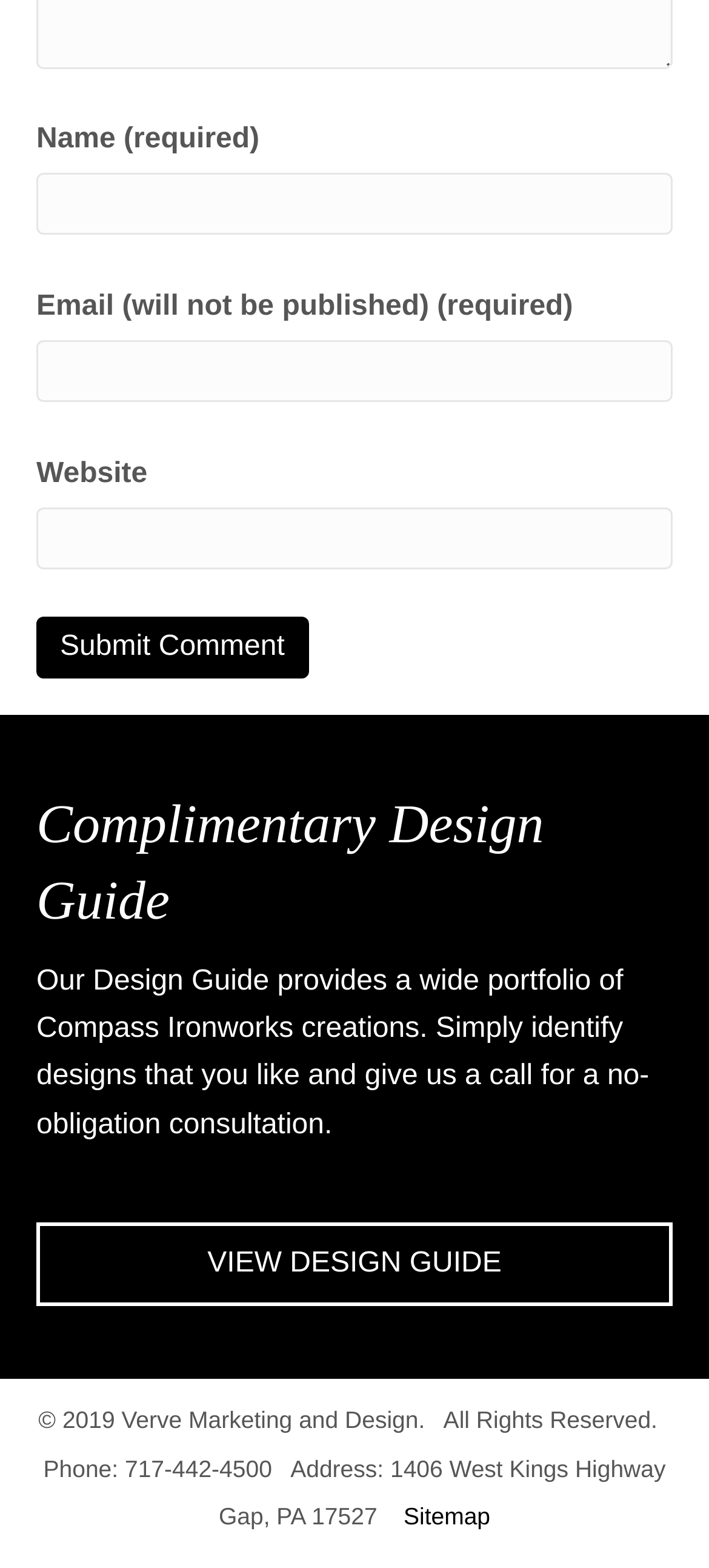What is the purpose of the 'Name' field? Please answer the question using a single word or phrase based on the image.

Required for comment submission